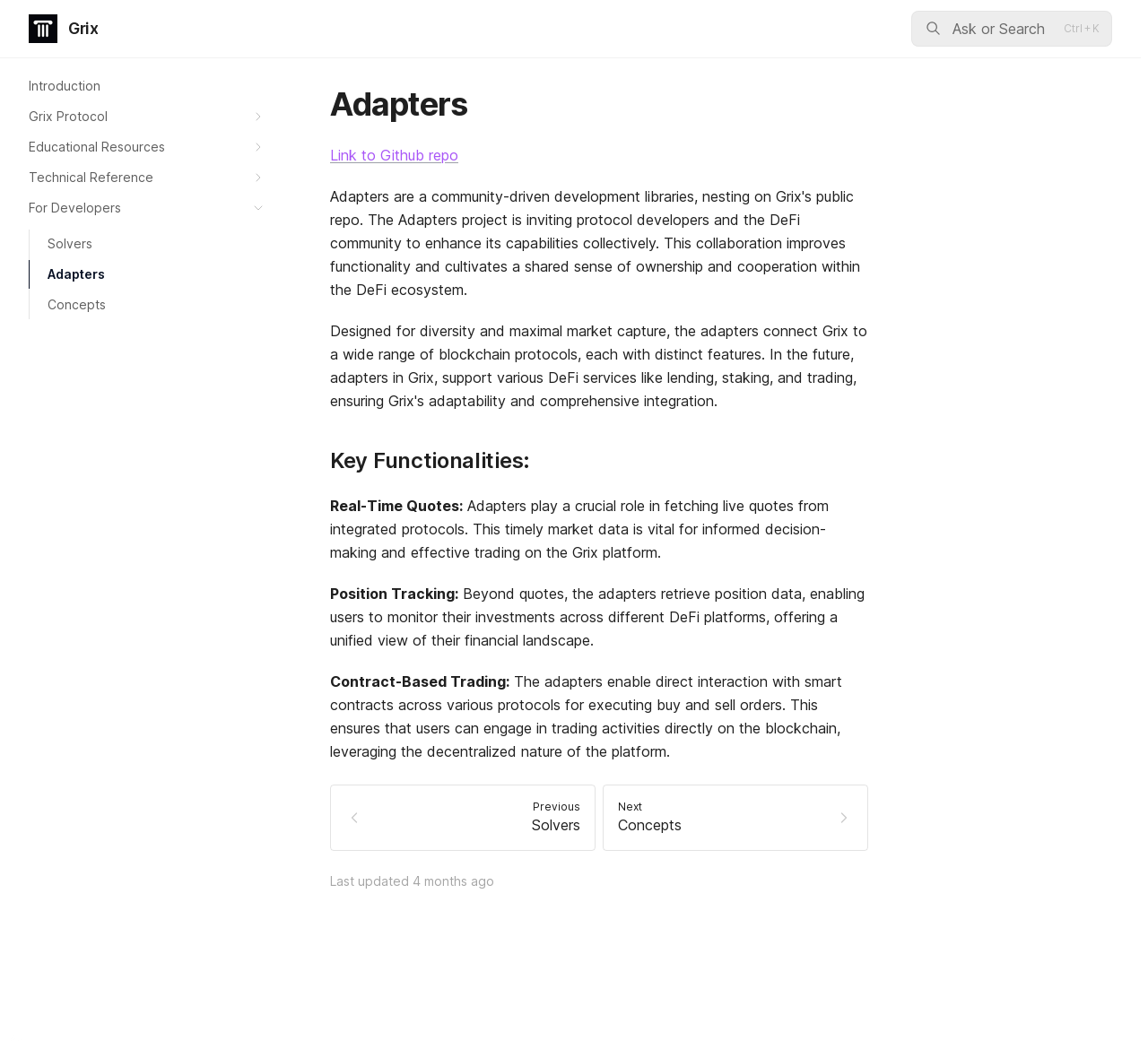Show the bounding box coordinates for the HTML element as described: "Introduction".

[0.009, 0.069, 0.238, 0.096]